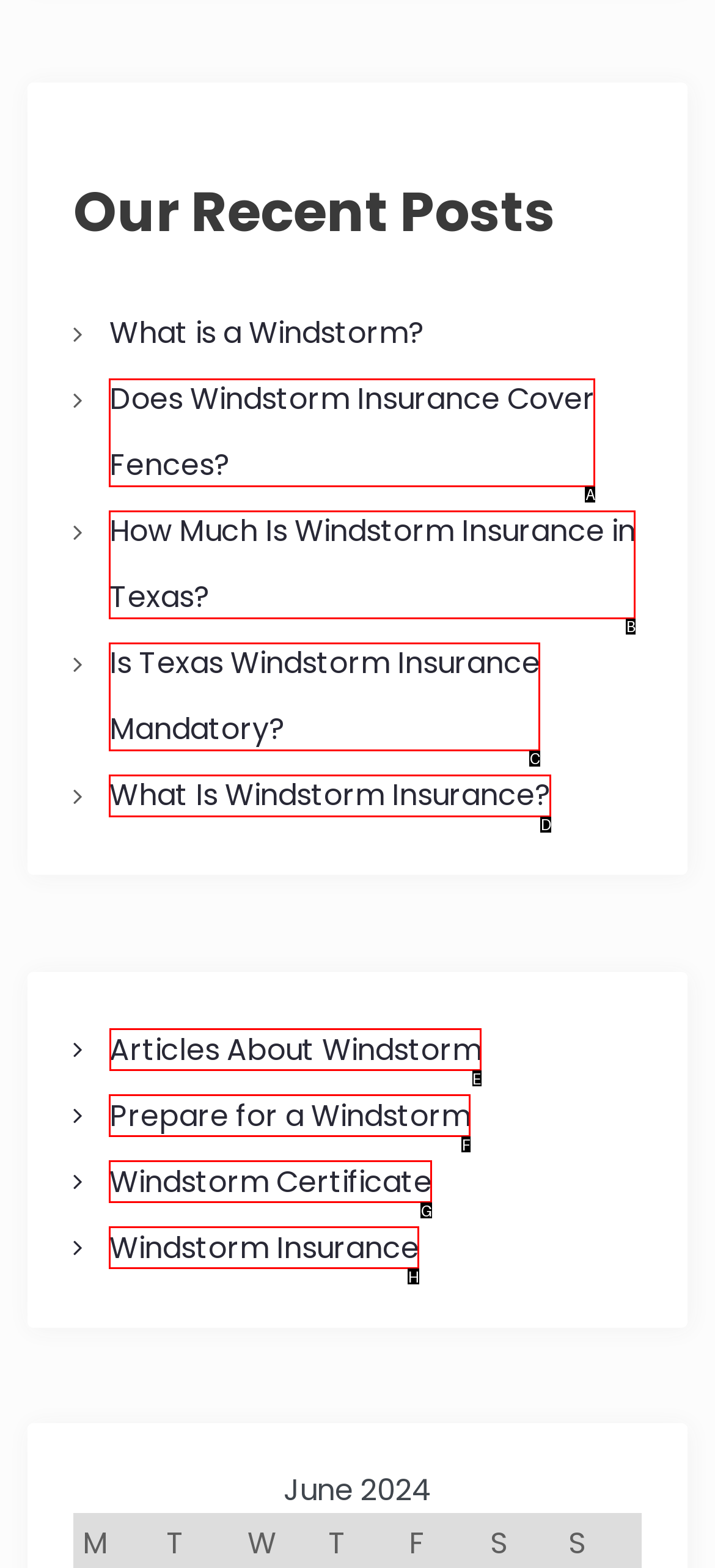Select the correct UI element to complete the task: Explore articles about windstorm
Please provide the letter of the chosen option.

E